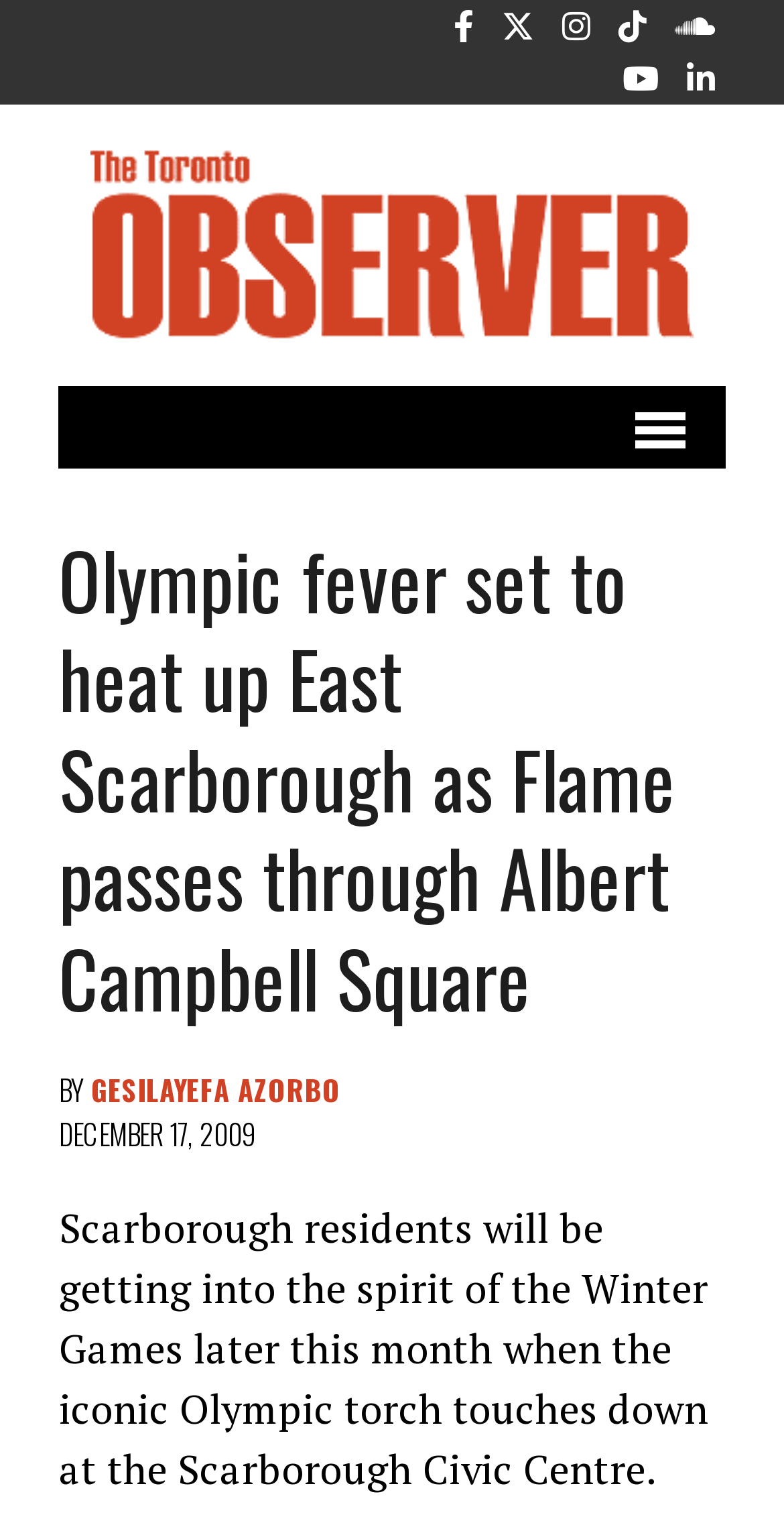Find the bounding box coordinates for the element that must be clicked to complete the instruction: "Open the menu". The coordinates should be four float numbers between 0 and 1, indicated as [left, top, right, bottom].

[0.74, 0.252, 0.925, 0.306]